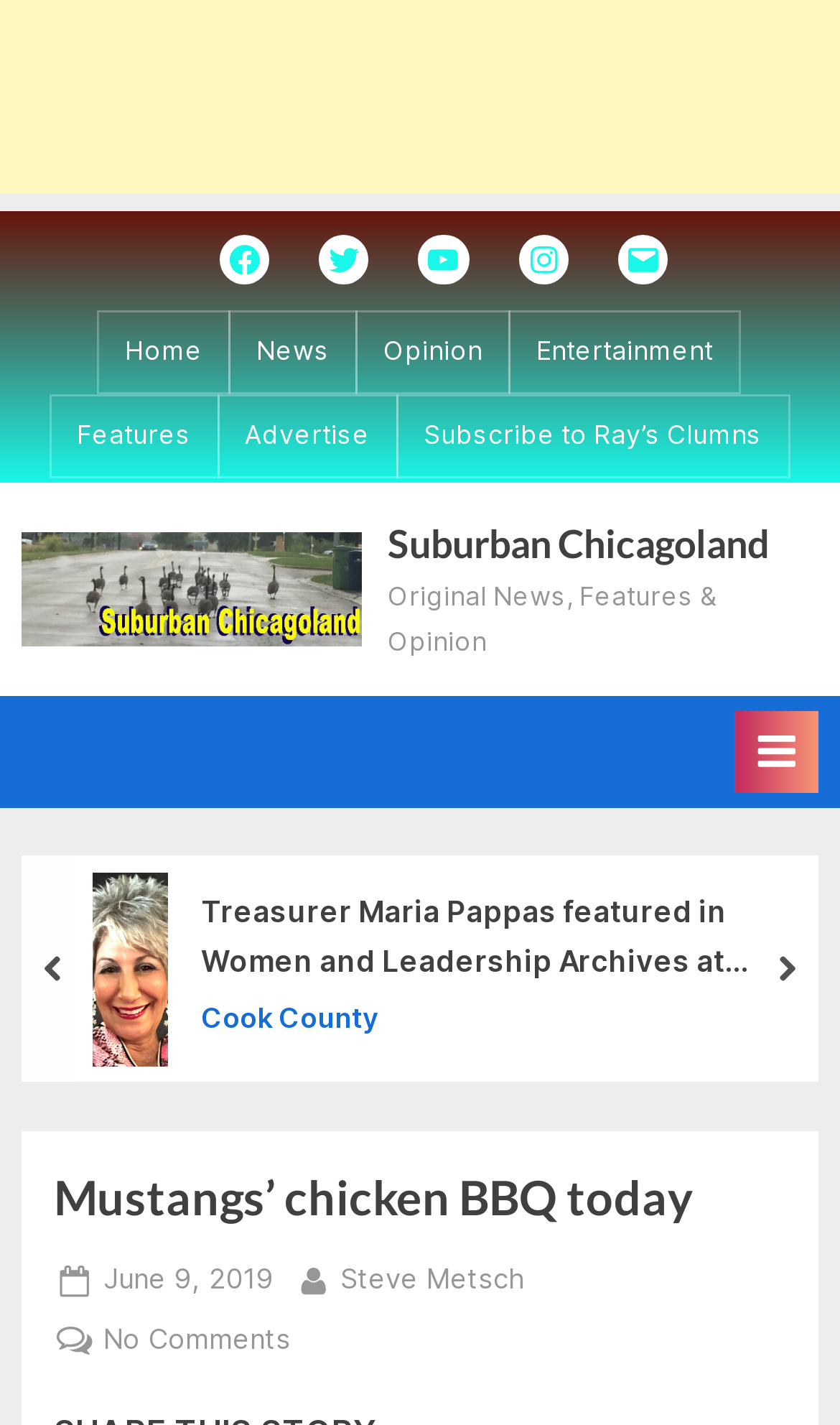What is the name of the author of the article 'Mustangs’ chicken BBQ today'? Based on the screenshot, please respond with a single word or phrase.

Steve Metsch